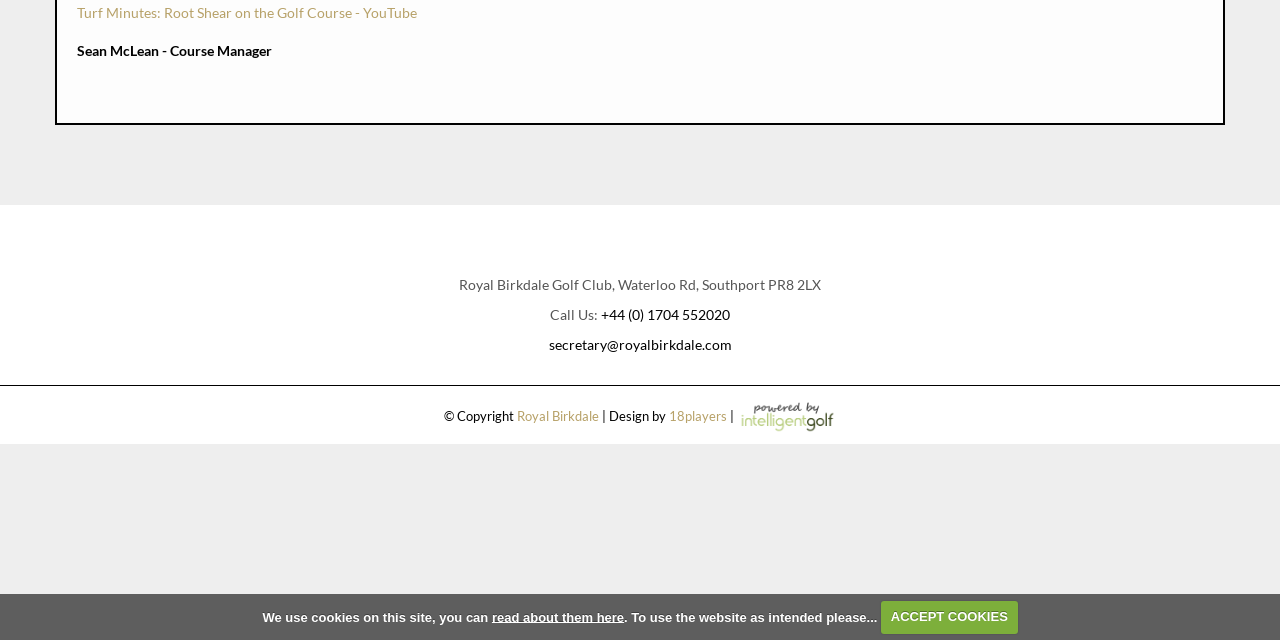From the webpage screenshot, identify the region described by Royal Birkdale. Provide the bounding box coordinates as (top-left x, top-left y, bottom-right x, bottom-right y), with each value being a floating point number between 0 and 1.

[0.404, 0.637, 0.468, 0.662]